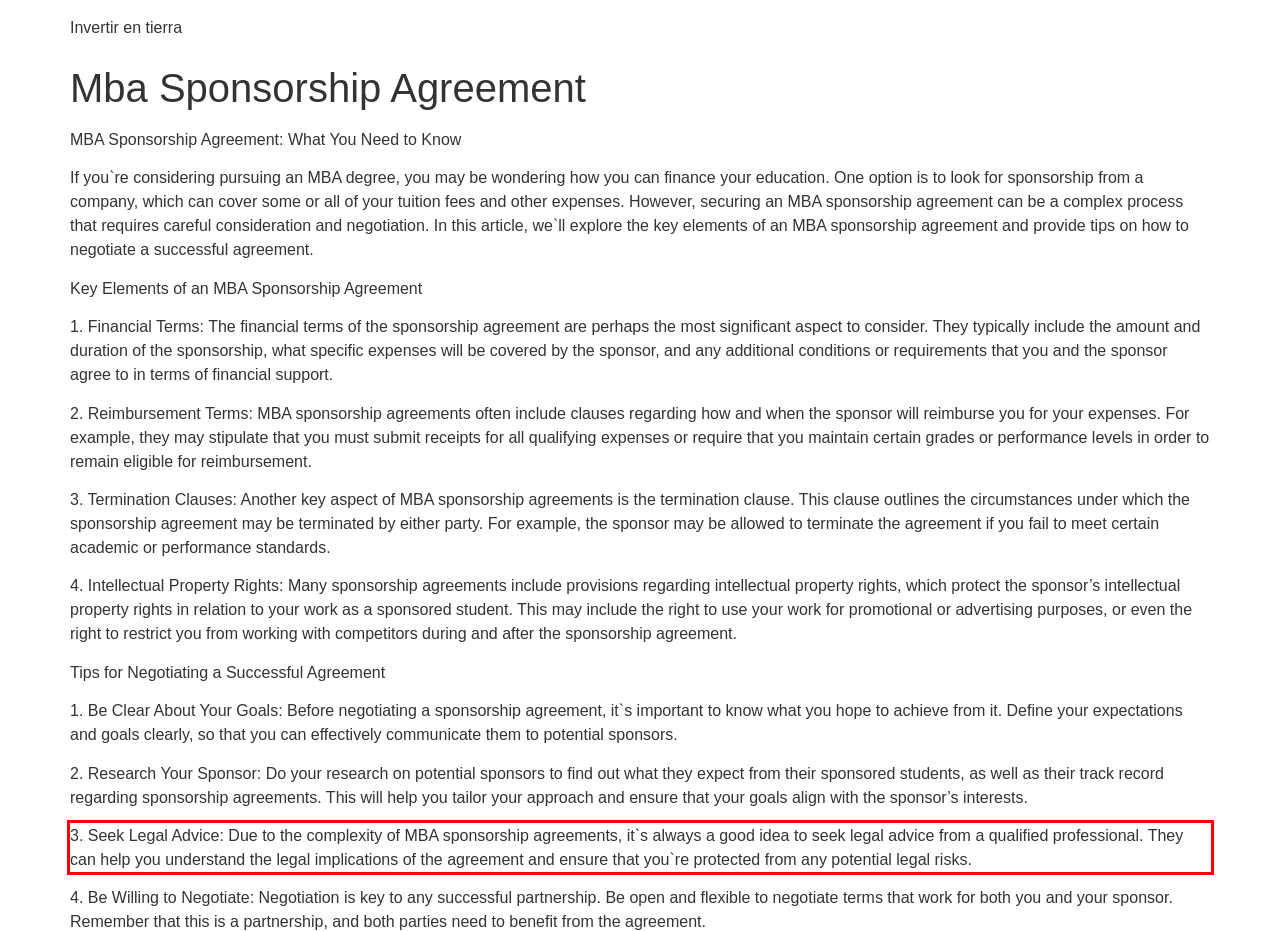Analyze the screenshot of the webpage that features a red bounding box and recognize the text content enclosed within this red bounding box.

3. Seek Legal Advice: Due to the complexity of MBA sponsorship agreements, it`s always a good idea to seek legal advice from a qualified professional. They can help you understand the legal implications of the agreement and ensure that you`re protected from any potential legal risks.